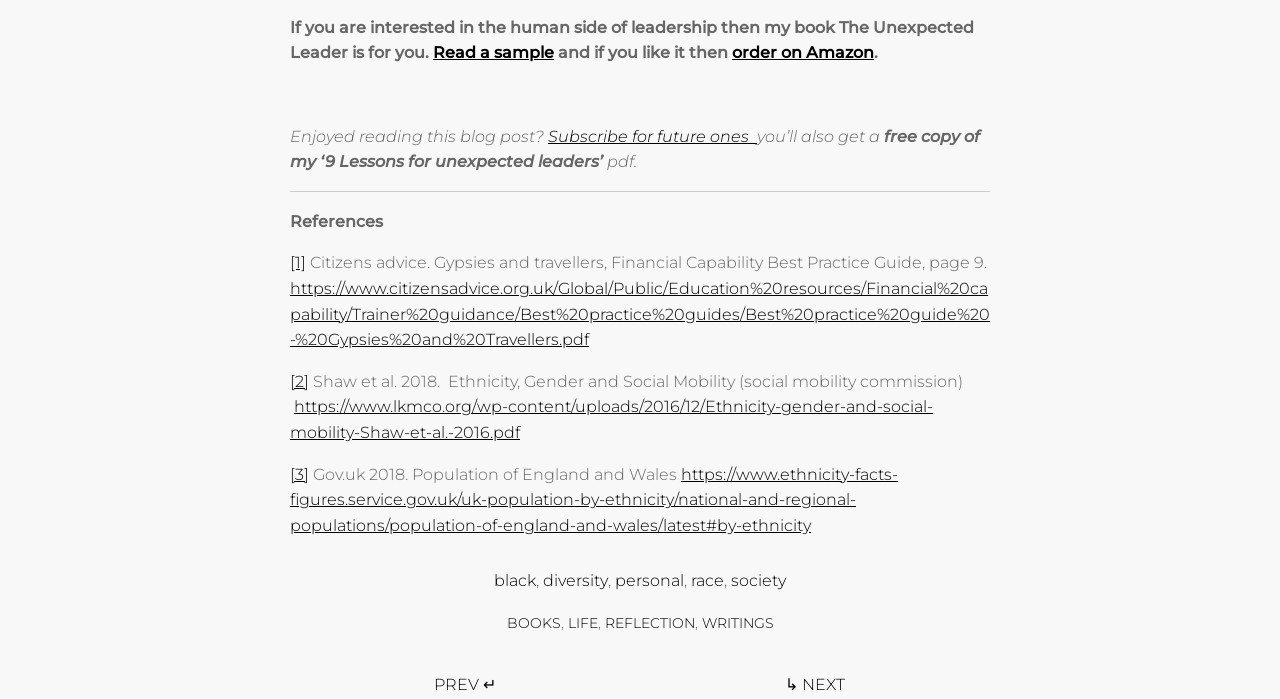What is the purpose of the 'References' section?
Using the image as a reference, answer the question with a short word or phrase.

provide sources